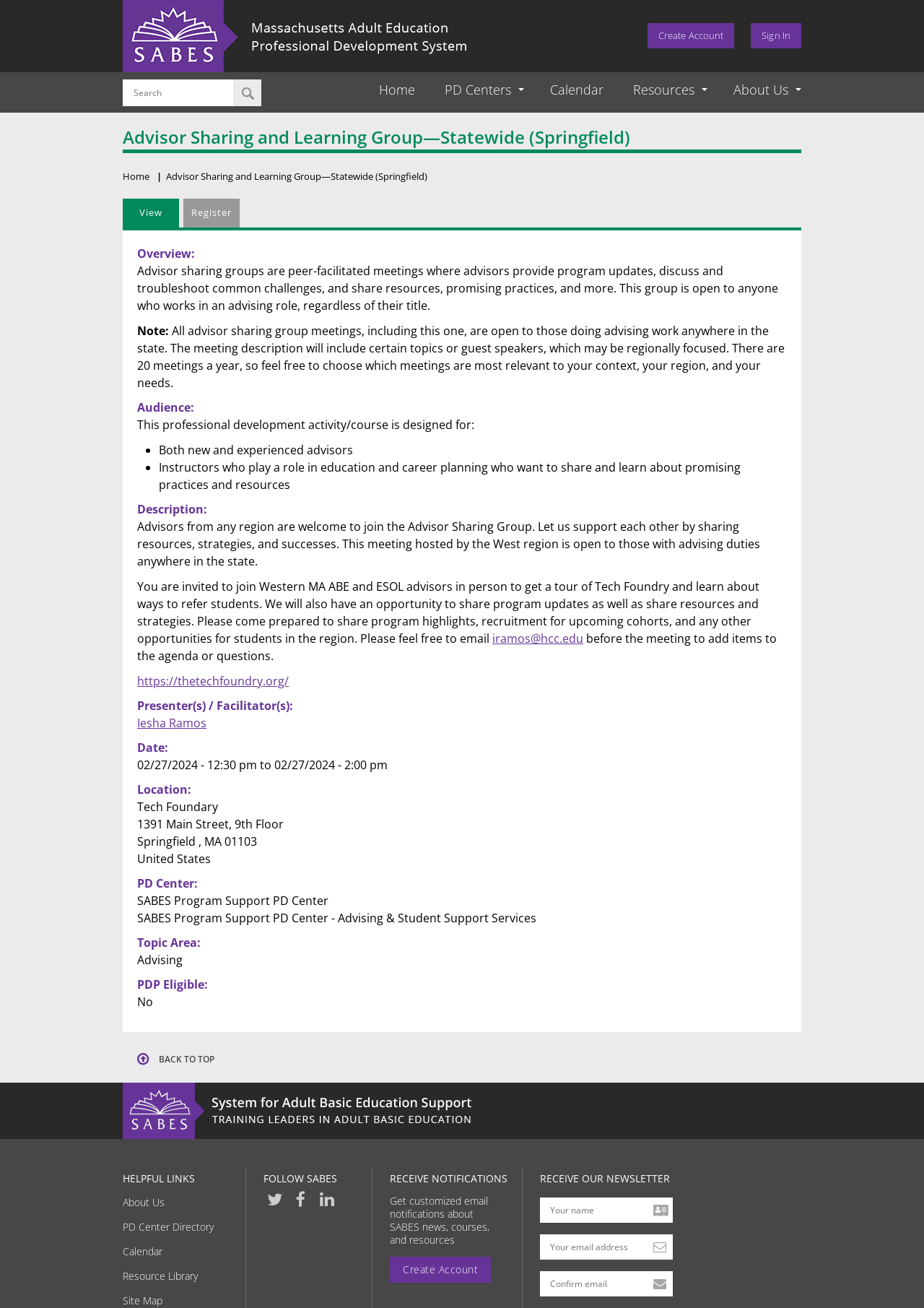Determine the bounding box coordinates of the UI element that matches the following description: "name="your_email_address[mail_1]" placeholder="Your email address"". The coordinates should be four float numbers between 0 and 1 in the format [left, top, right, bottom].

[0.584, 0.944, 0.728, 0.963]